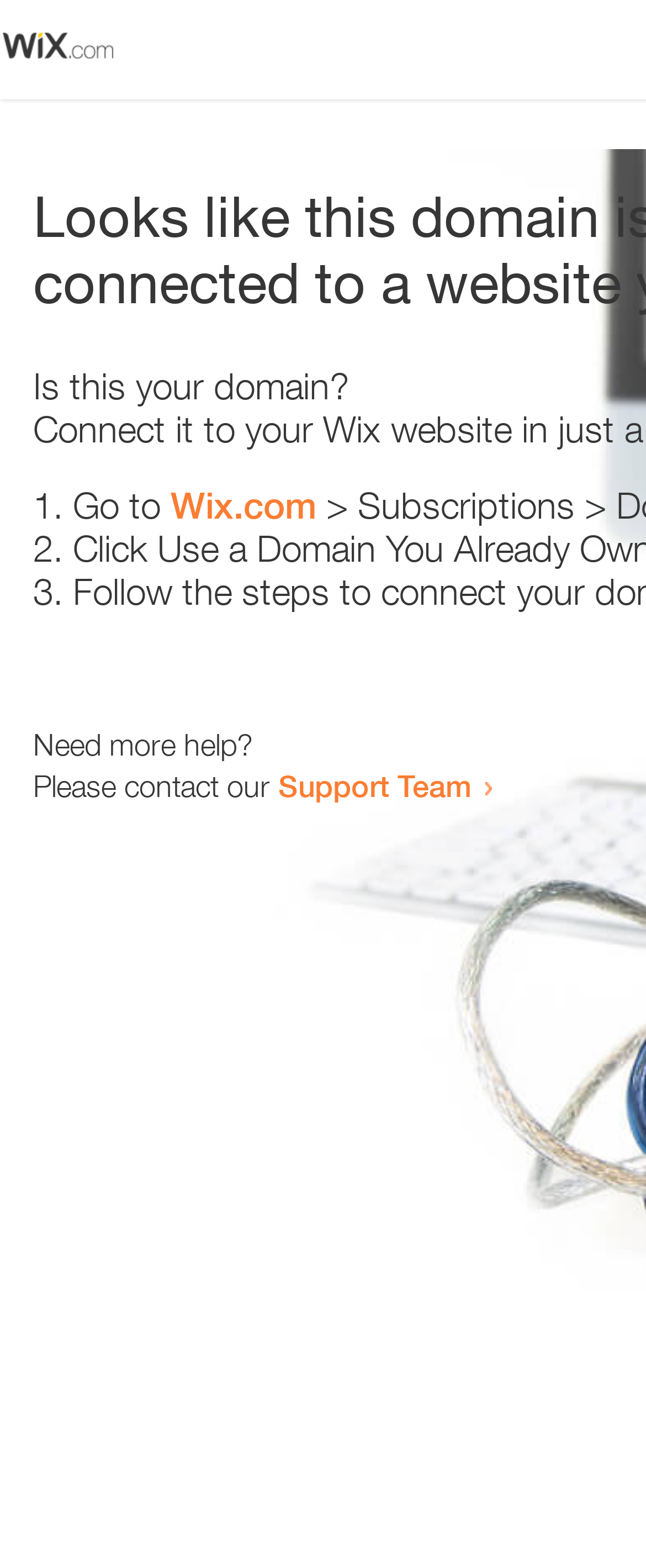What is the domain in question?
Using the details from the image, give an elaborate explanation to answer the question.

The webpage is asking 'Is this your domain?' which implies that the domain in question is the one being referred to.